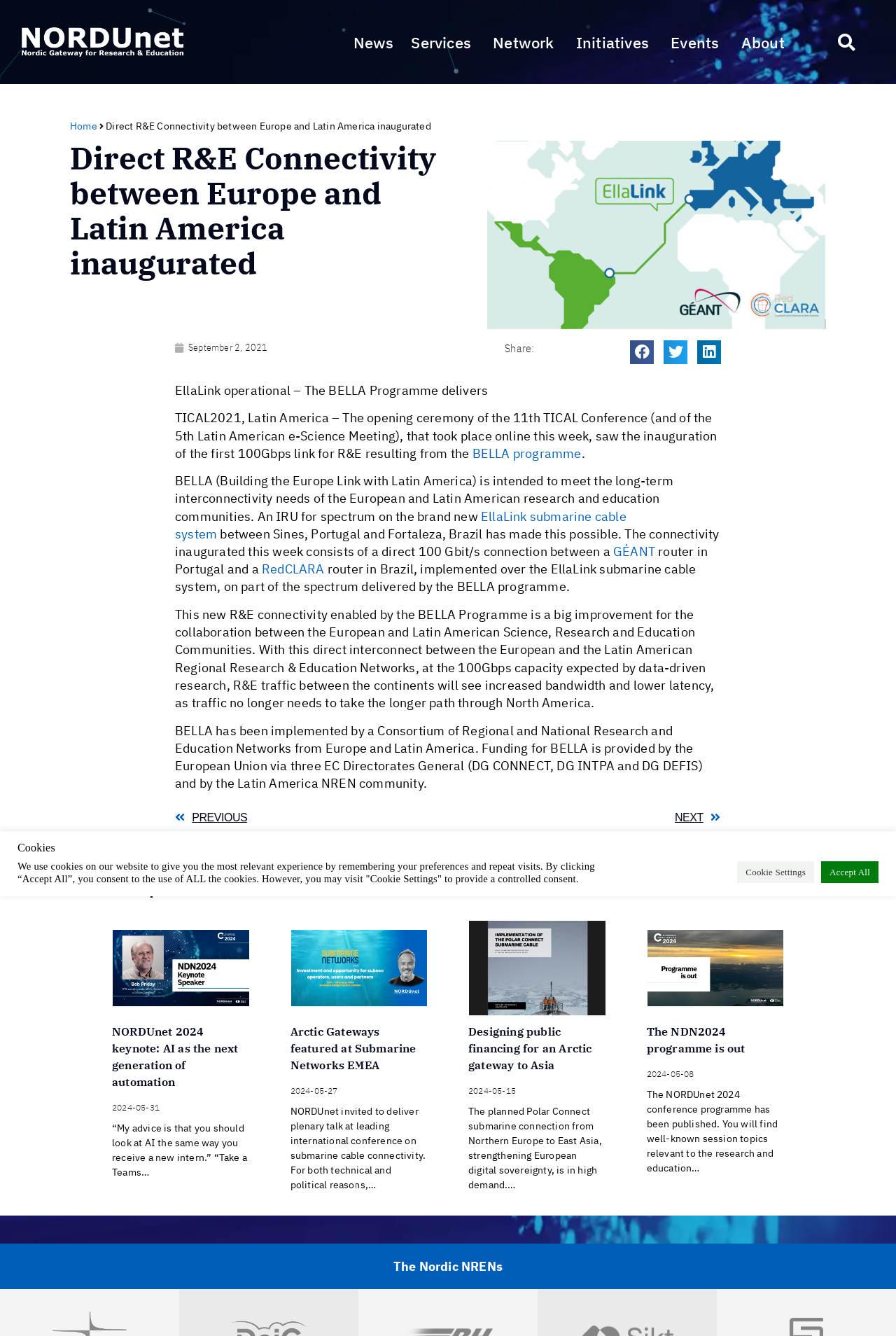What is the name of the programme that delivers TICAL2021?
From the image, respond using a single word or phrase.

BELLA